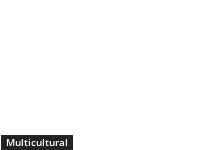Please answer the following question using a single word or phrase: 
What is the potential theme of the segment?

Diversity and multiculturalism